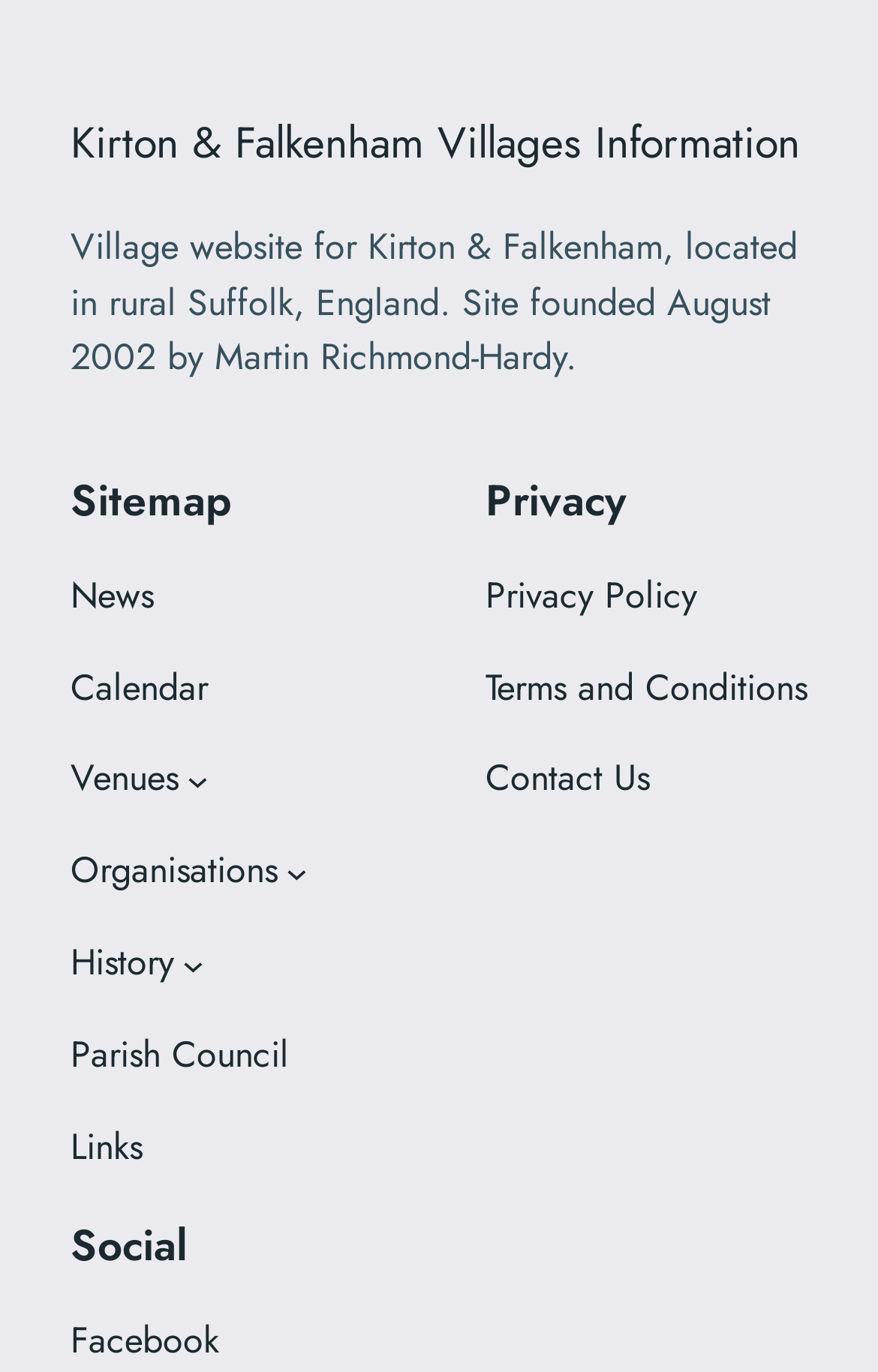Determine the coordinates of the bounding box for the clickable area needed to execute this instruction: "View Privacy Policy".

[0.553, 0.415, 0.794, 0.455]